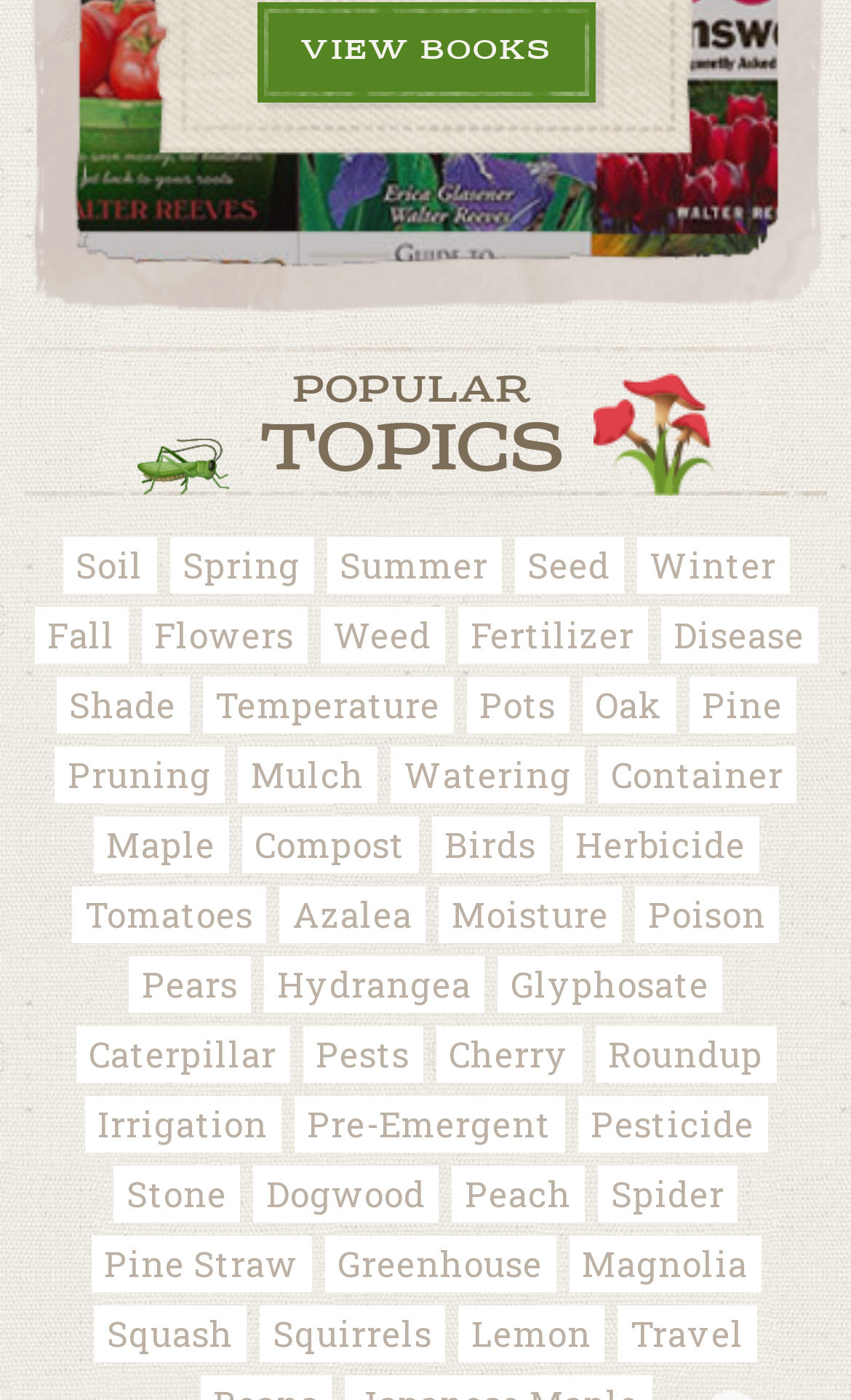Respond to the question with just a single word or phrase: 
What is the topic of the webpage?

Gardening